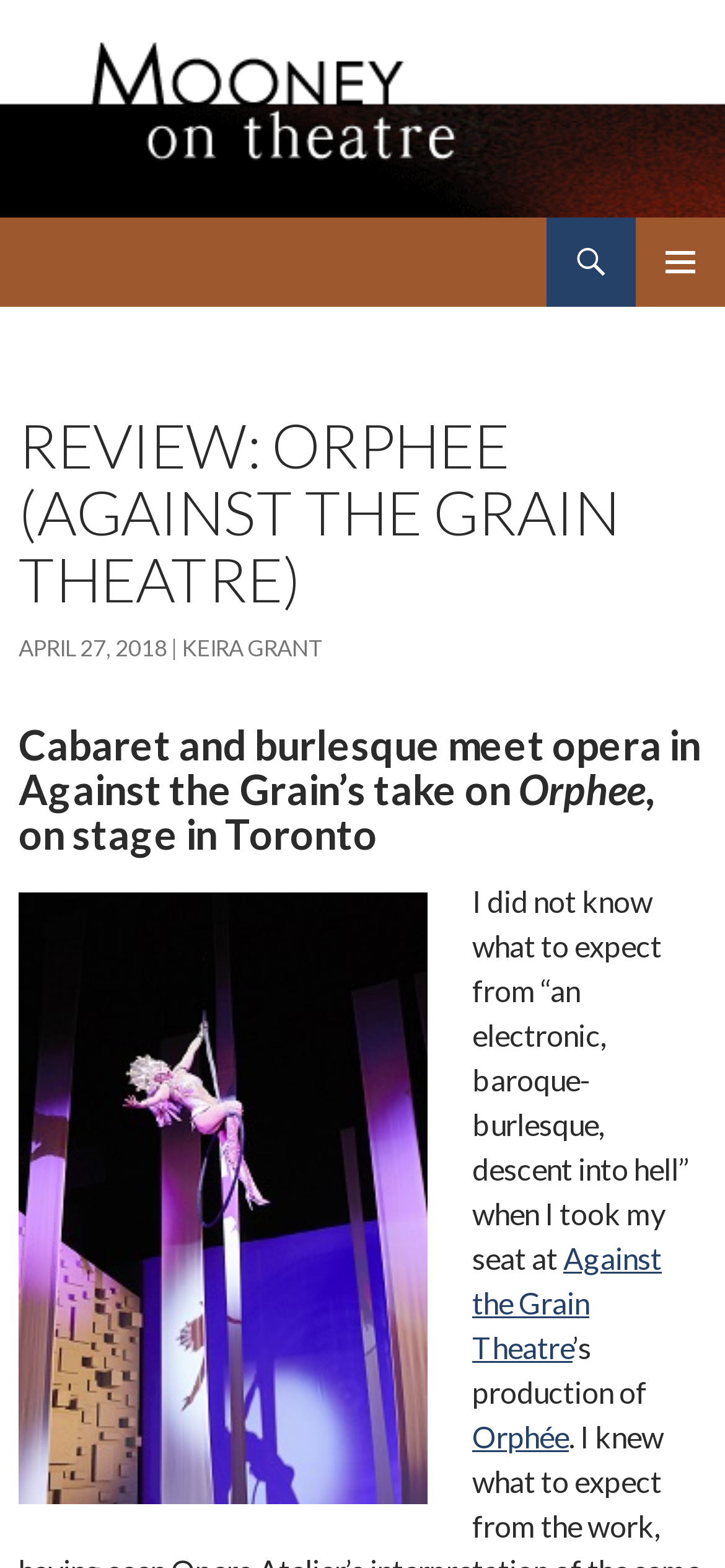Articulate a complete and detailed caption of the webpage elements.

The webpage is a review of the opera "Orphee" by Against the Grain Theatre. At the top left, there is a logo of Mooney on Theatre, which is a clickable link. Next to the logo, there is a heading that reads "Mooney on Theatre", which is also a clickable link. 

On the top right, there are three links: "Search", "PRIMARY MENU", and "SKIP TO CONTENT". The "SKIP TO CONTENT" link is located below the other two links. 

Below the top navigation bar, there is a header section that contains the title of the review, "REVIEW: ORPHEE (AGAINST THE GRAIN THEATRE)", in a large font size. The date of the review, "APRIL 27, 2018", is located below the title, followed by the author's name, "KEIRA GRANT". 

The main content of the review starts with a heading that summarizes the production, "Cabaret and burlesque meet opera in Against the Grain’s take on Orphee, on stage in Toronto". The review text begins below this heading, describing the author's experience of watching the production. There are two links within the text, one to "Against the Grain Theatre" and another to "Orphée".